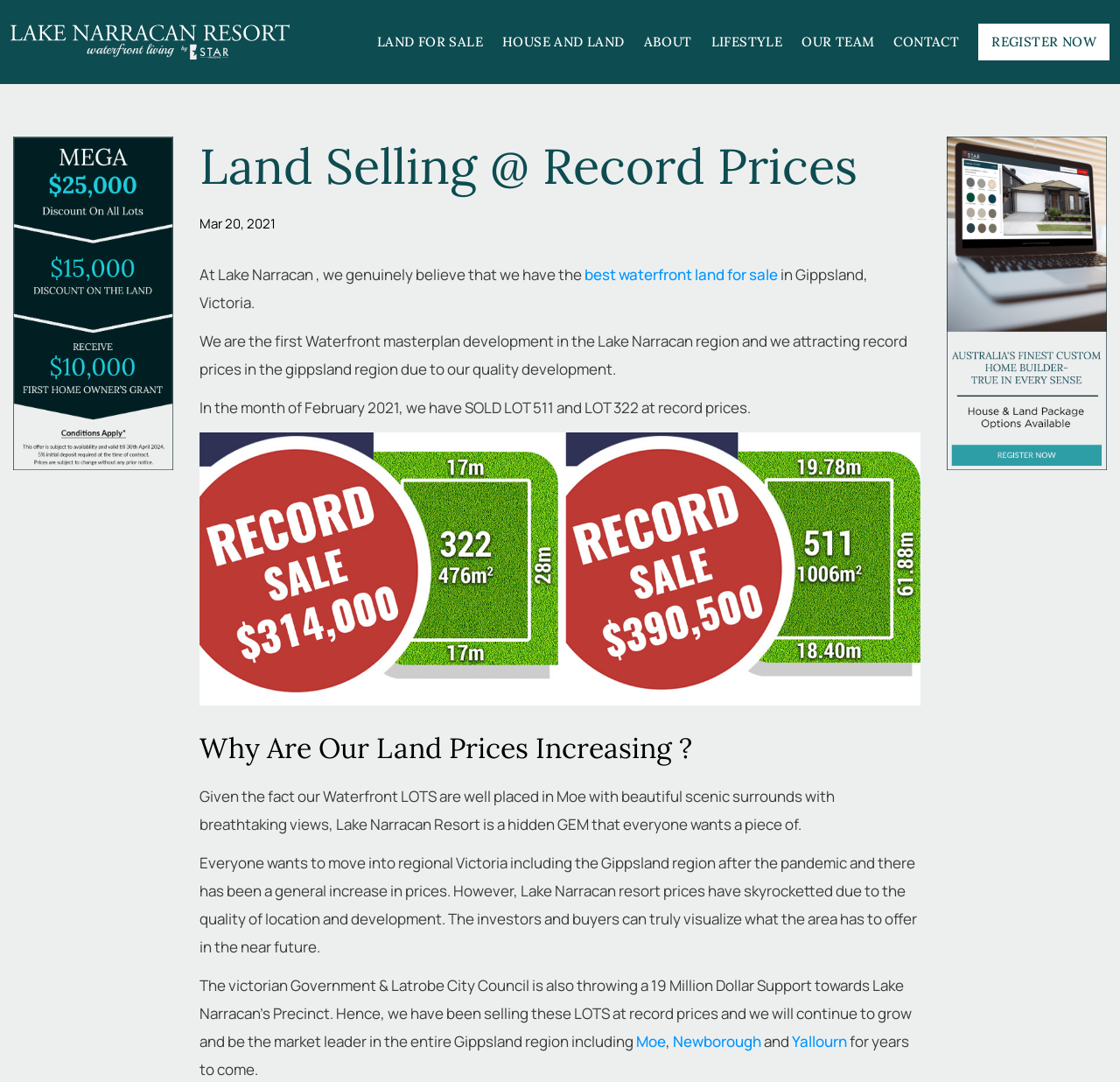Please identify the bounding box coordinates of the area that needs to be clicked to fulfill the following instruction: "Explore land for sale options."

[0.337, 0.02, 0.431, 0.057]